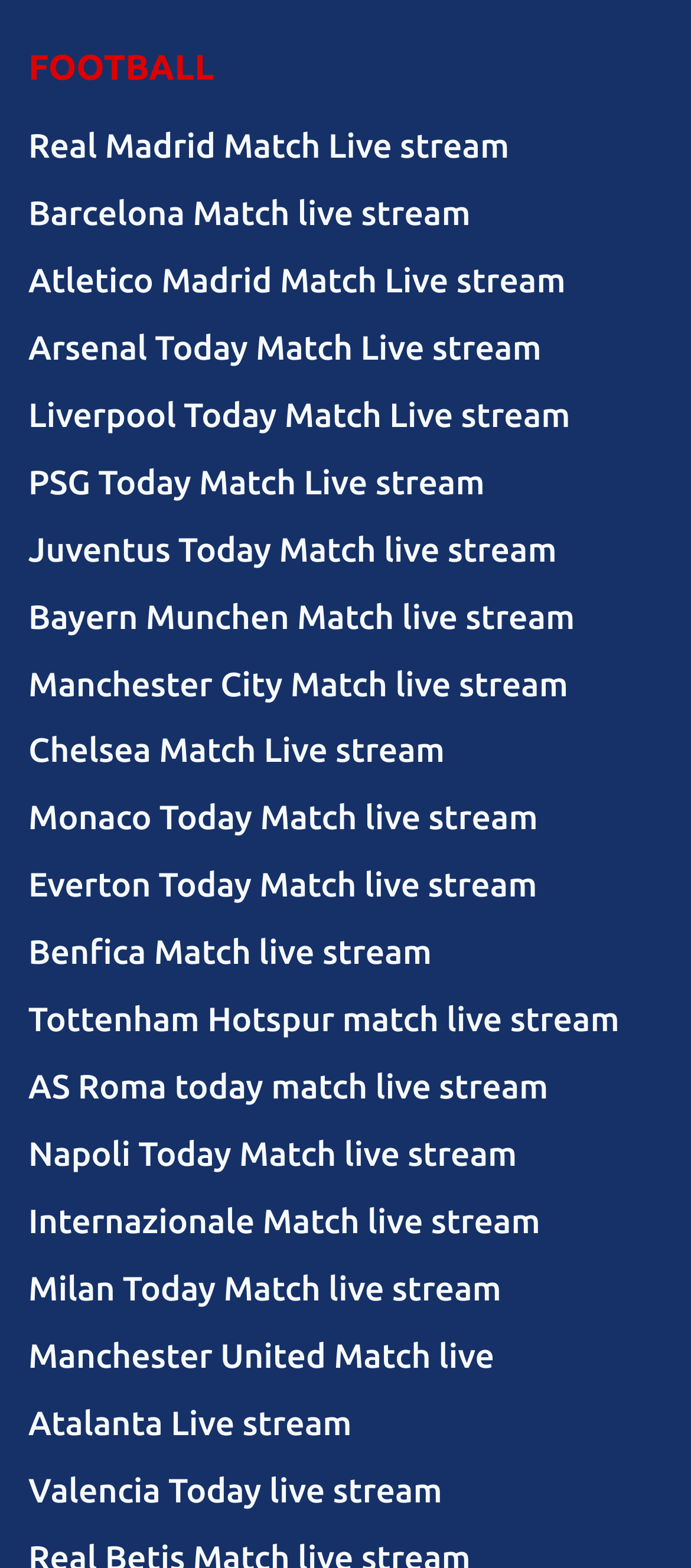What is the common theme among all the links on this webpage?
Analyze the image and provide a thorough answer to the question.

The common theme among all the links on this webpage is live streams, as each link is related to a specific team's live match stream, such as 'Real Madrid Match Live stream' or 'Barcelona Match live stream'.